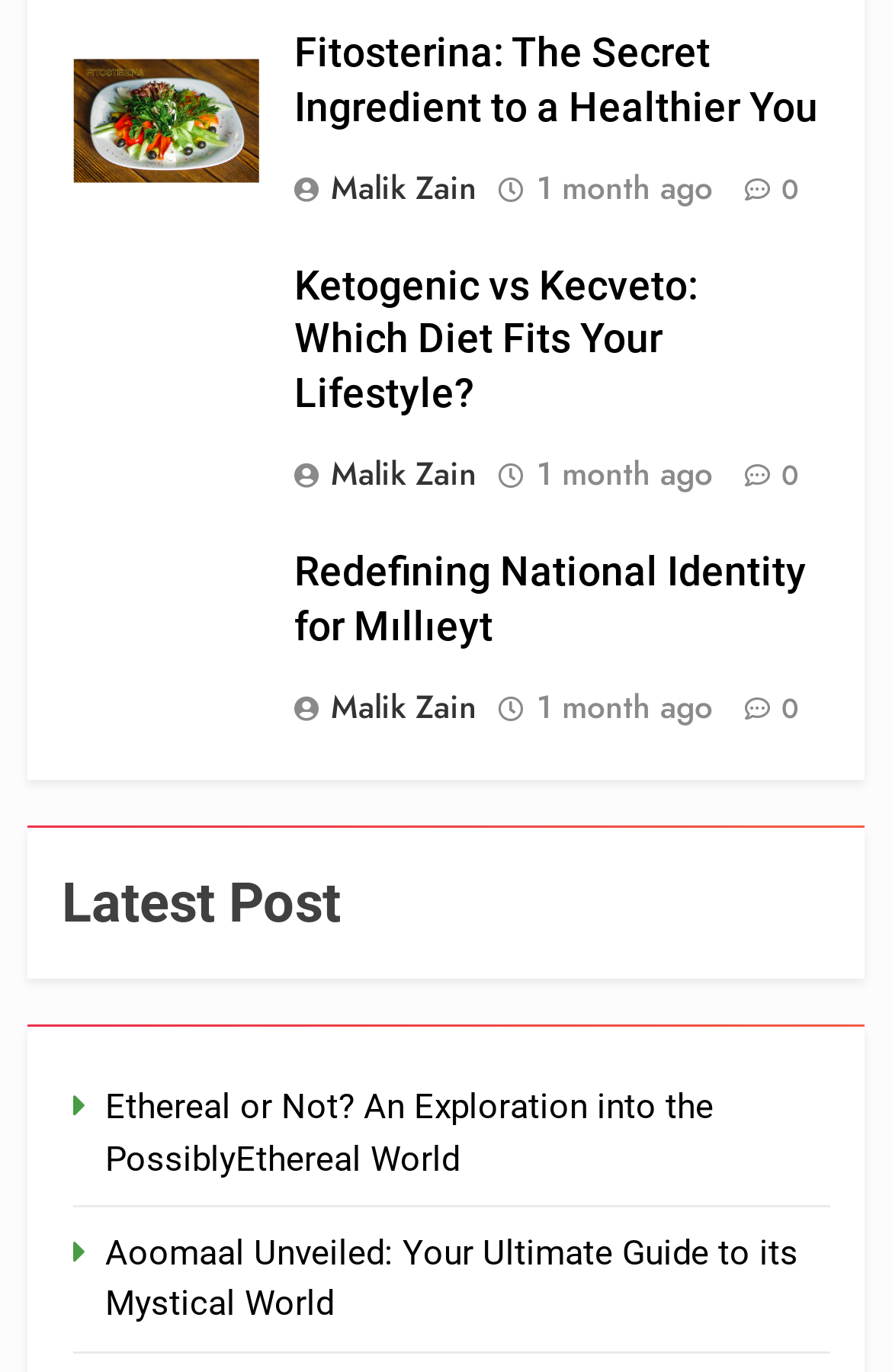Provide the bounding box coordinates of the area you need to click to execute the following instruction: "Read the article about Ketogenic vs Kecveto".

[0.329, 0.189, 0.918, 0.309]